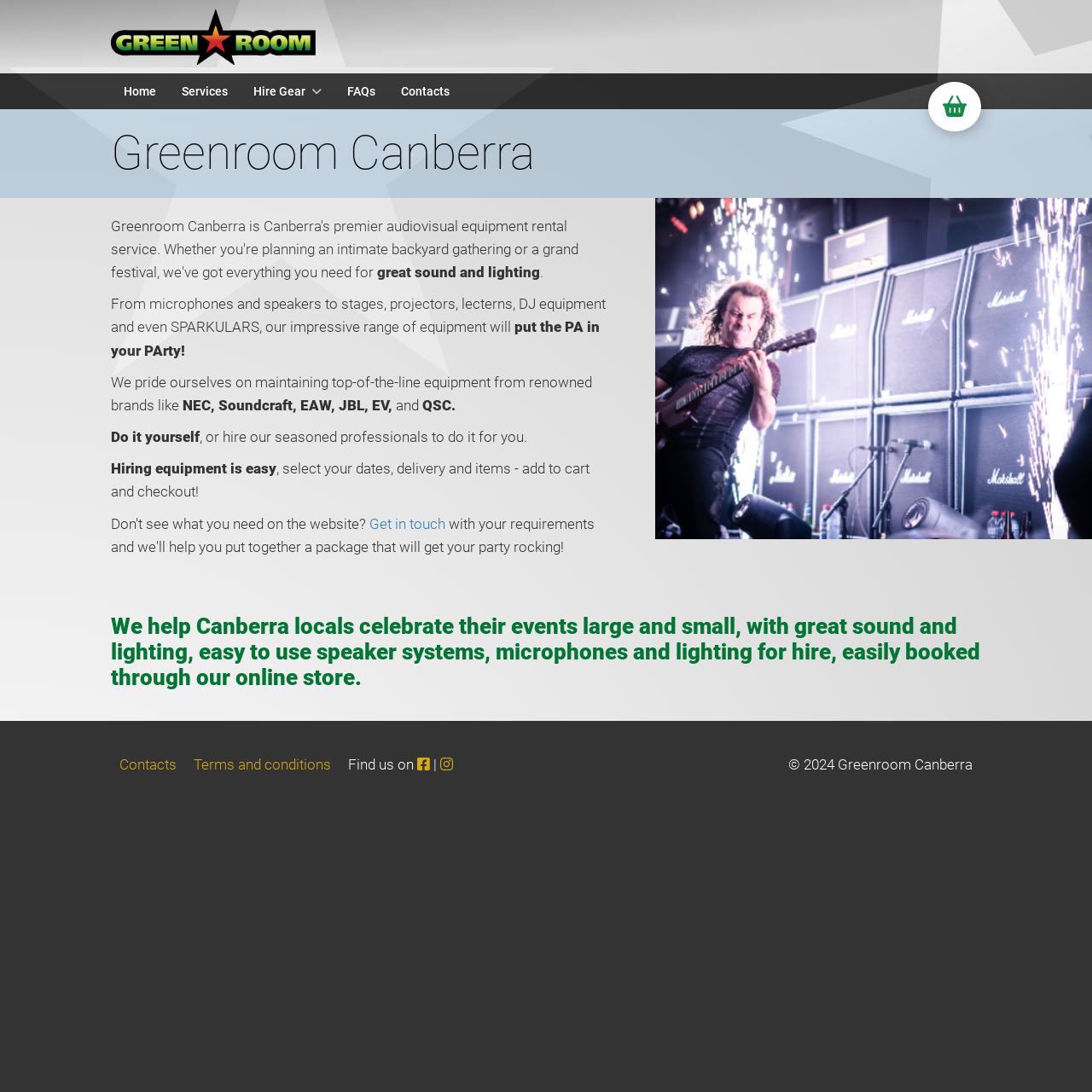Find and specify the bounding box coordinates that correspond to the clickable region for the instruction: "Click on Home".

[0.102, 0.067, 0.155, 0.1]